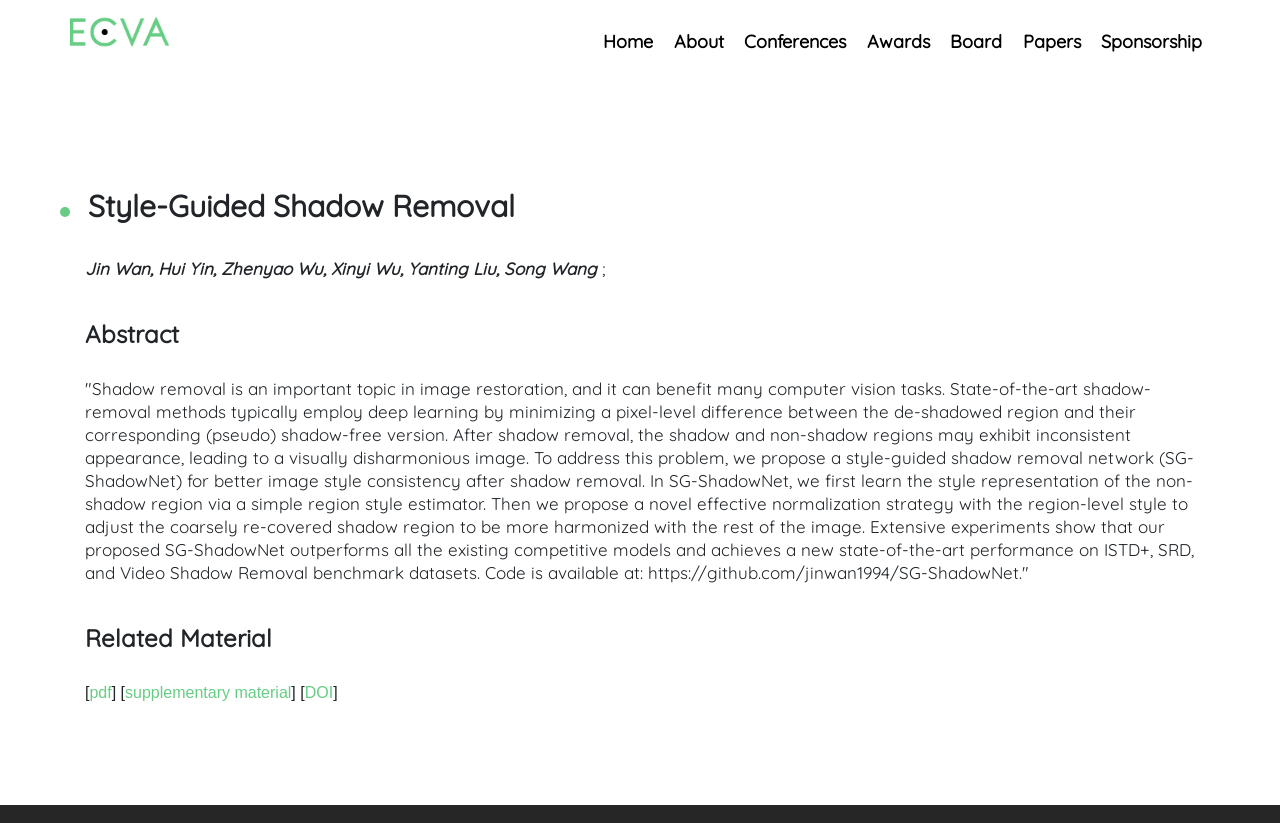Find and indicate the bounding box coordinates of the region you should select to follow the given instruction: "Click the Home link".

[0.465, 0.029, 0.517, 0.073]